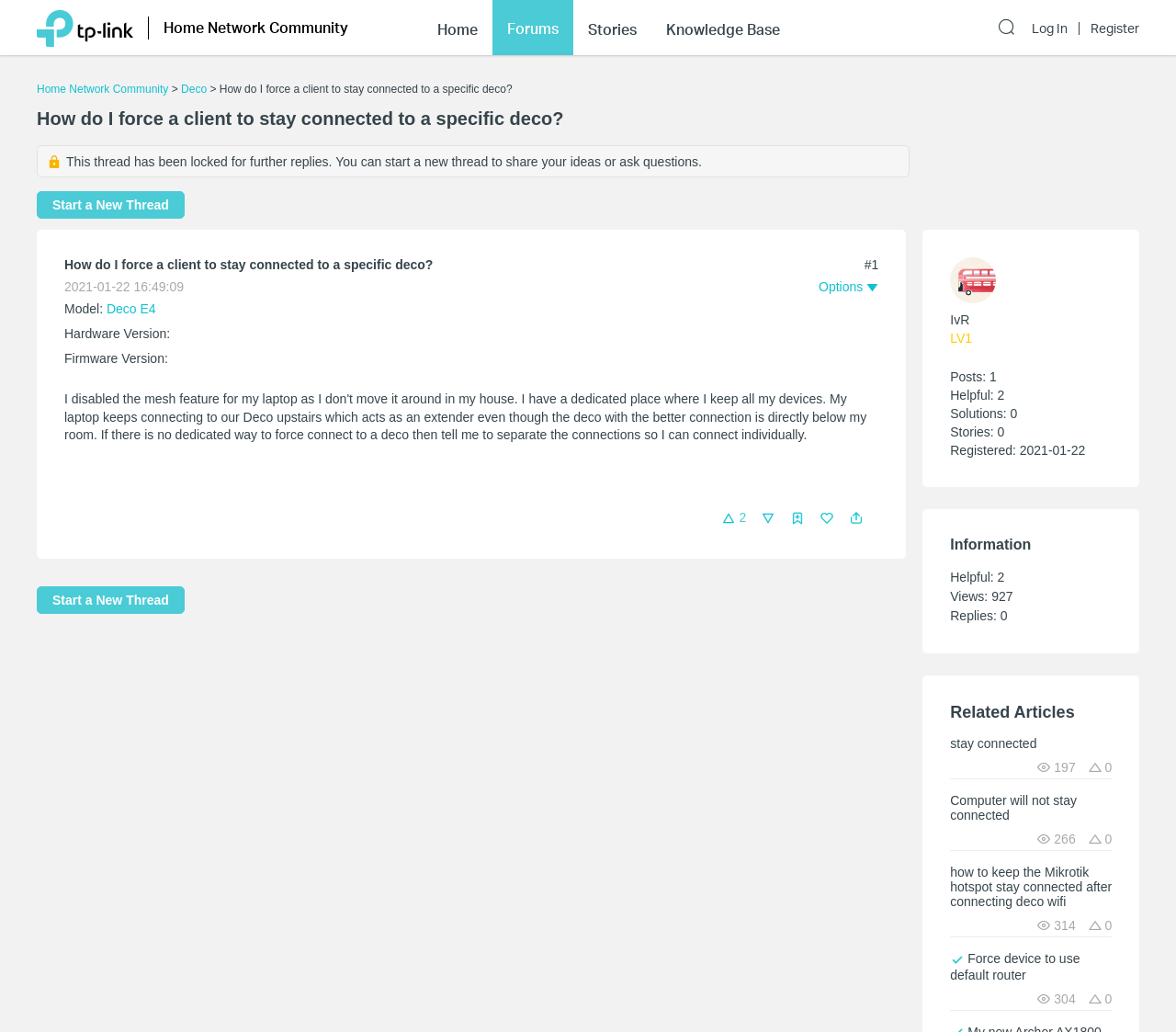Locate the bounding box coordinates of the clickable area needed to fulfill the instruction: "Leave a comment".

None